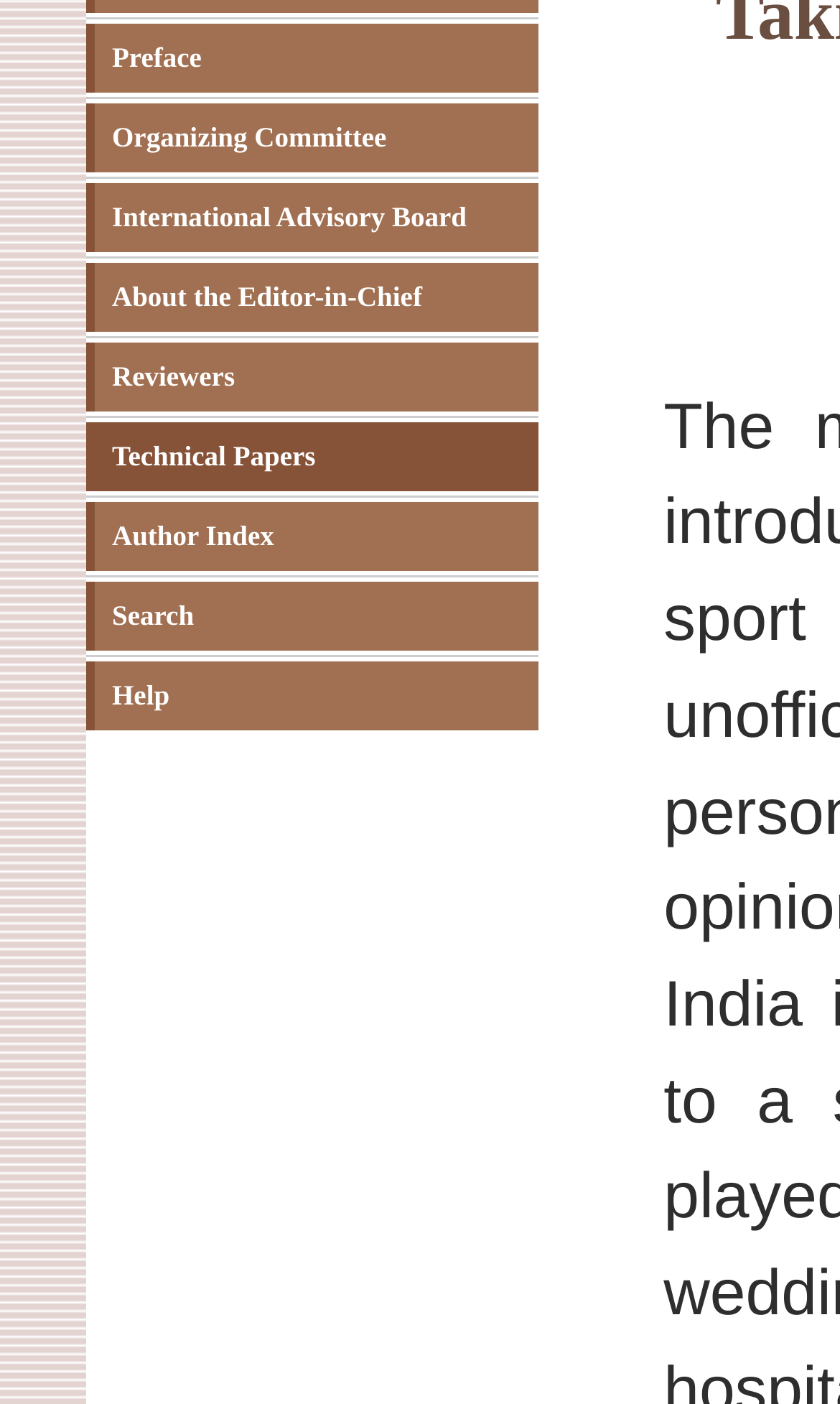Find and provide the bounding box coordinates for the UI element described here: "Organizing Committee". The coordinates should be given as four float numbers between 0 and 1: [left, top, right, bottom].

[0.103, 0.074, 0.641, 0.123]